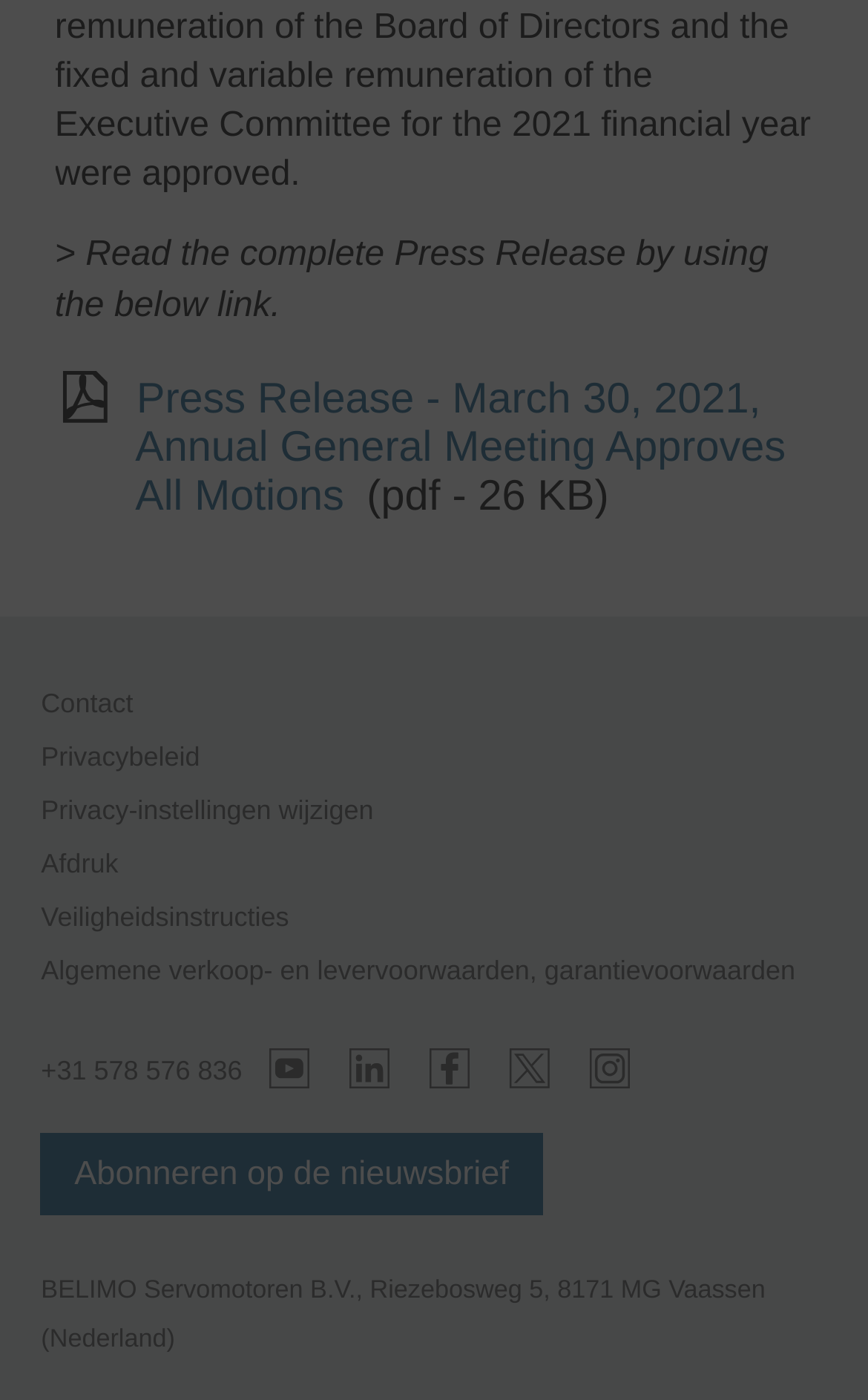How many links are there in the footer section?
Use the image to give a comprehensive and detailed response to the question.

The footer section contains 9 links: Contact, Privacybeleid, Privacy-instellingen wijzigen, Afdruk, Veiligheidsinstructies, Algemene verkoop- en levervoorwaarden, garantievoorwaarden, Youtube, LinkedIn, Facebook, Twitter, and Instagram.